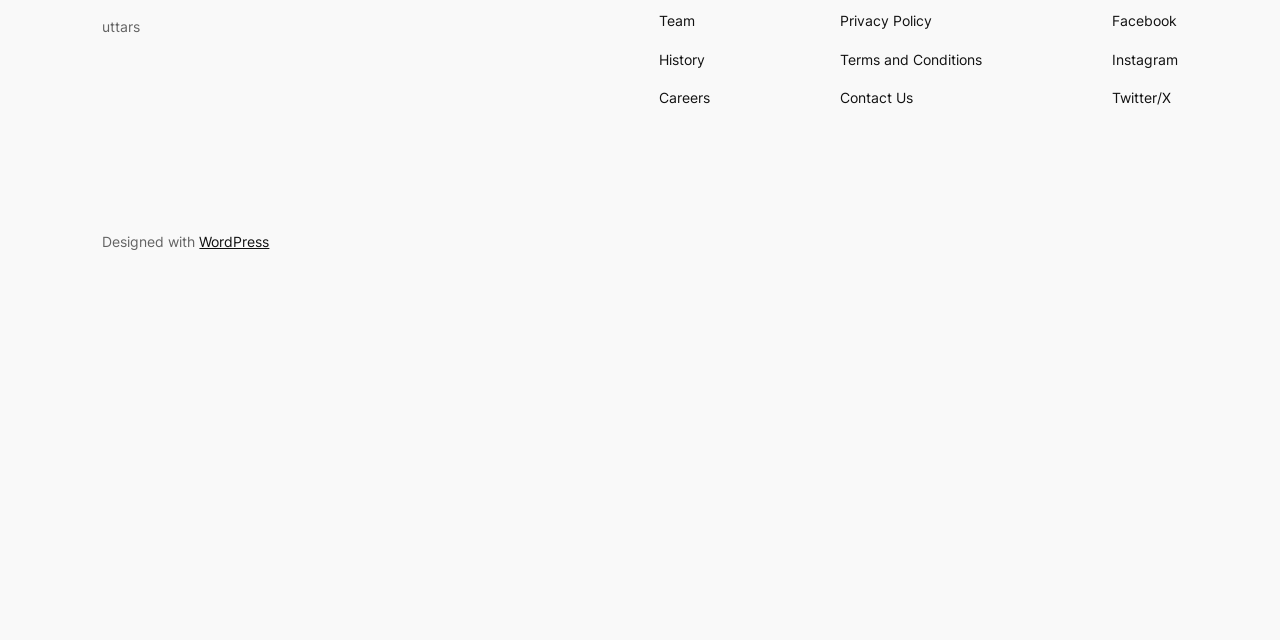Please specify the bounding box coordinates in the format (top-left x, top-left y, bottom-right x, bottom-right y), with values ranging from 0 to 1. Identify the bounding box for the UI component described as follows: Contact Us

[0.656, 0.136, 0.713, 0.171]